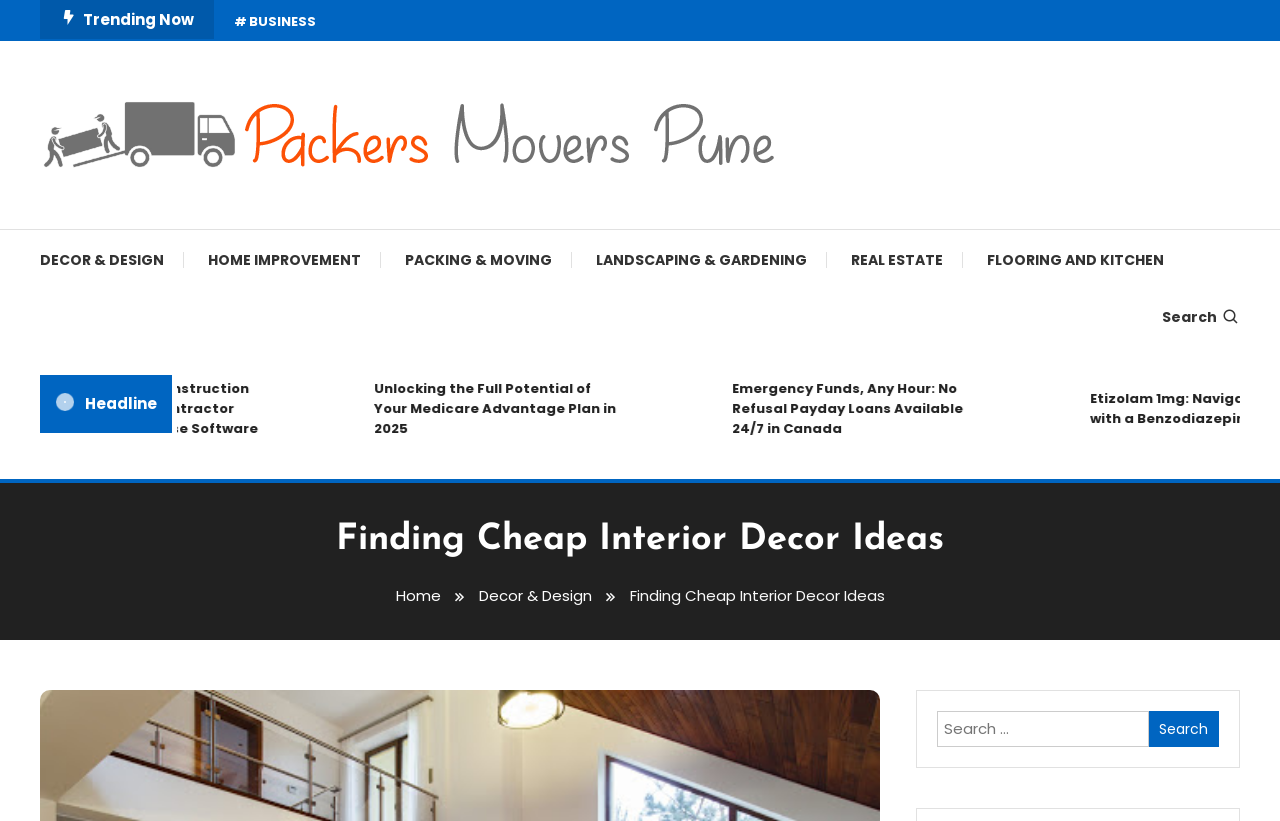Refer to the image and provide an in-depth answer to the question: 
What is the text above the search box?

I found the text above the search box by looking at the search box element, which has a static text element 'Search for:' above it. This text is likely a label for the search box.